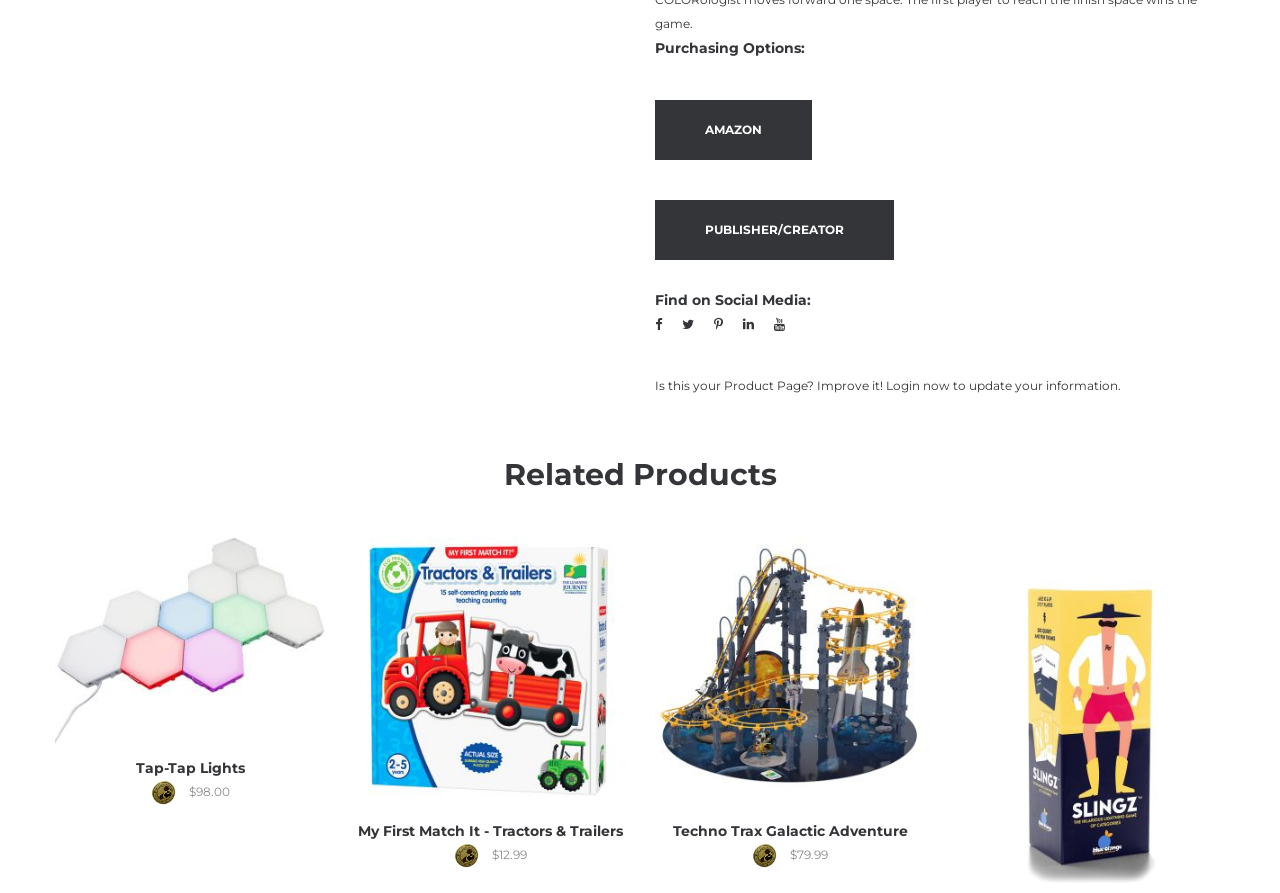Please predict the bounding box coordinates (top-left x, top-left y, bottom-right x, bottom-right y) for the UI element in the screenshot that fits the description: Tap-Tap Lights

[0.106, 0.85, 0.191, 0.87]